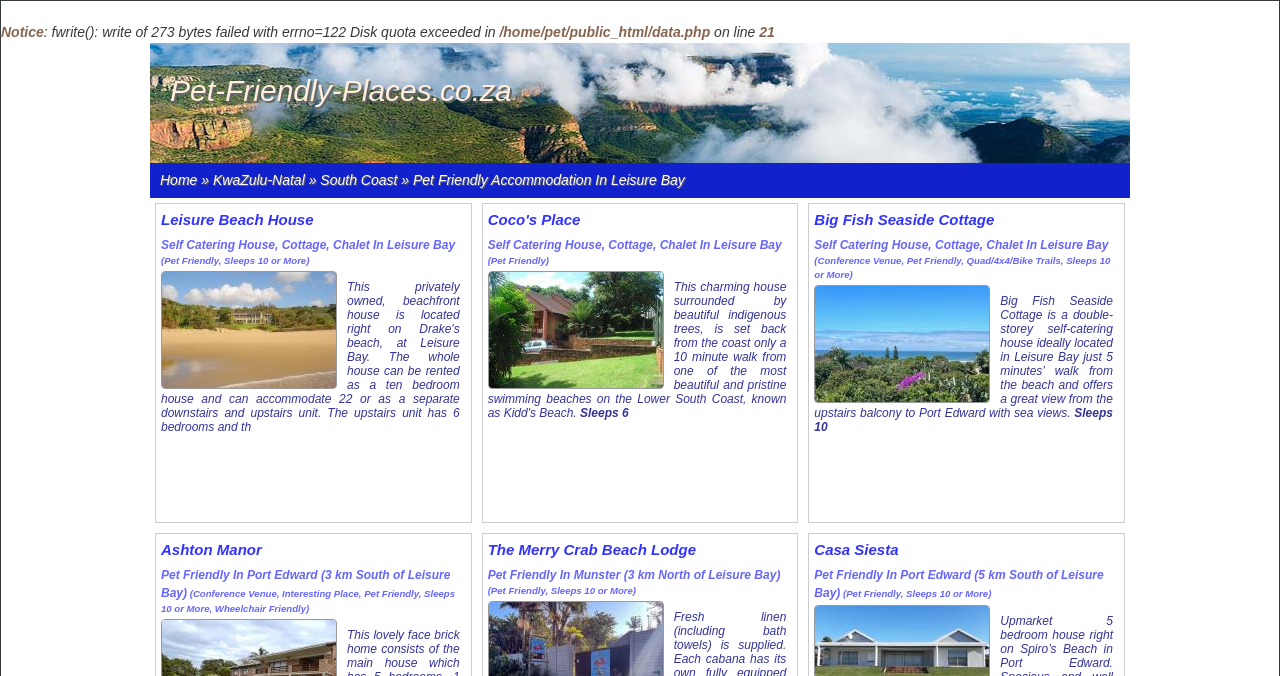What is the location of Big Fish Seaside Cottage?
Using the details shown in the screenshot, provide a comprehensive answer to the question.

According to the description of 'Big Fish Seaside Cottage Self Catering House, Cottage, Chalet In Leisure Bay (Conference Venue, Pet Friendly, Quad/4x4/Bike Trails, Sleeps 10 or More)', the cottage is located in Leisure Bay, just 5 minutes’ walk from the beach.